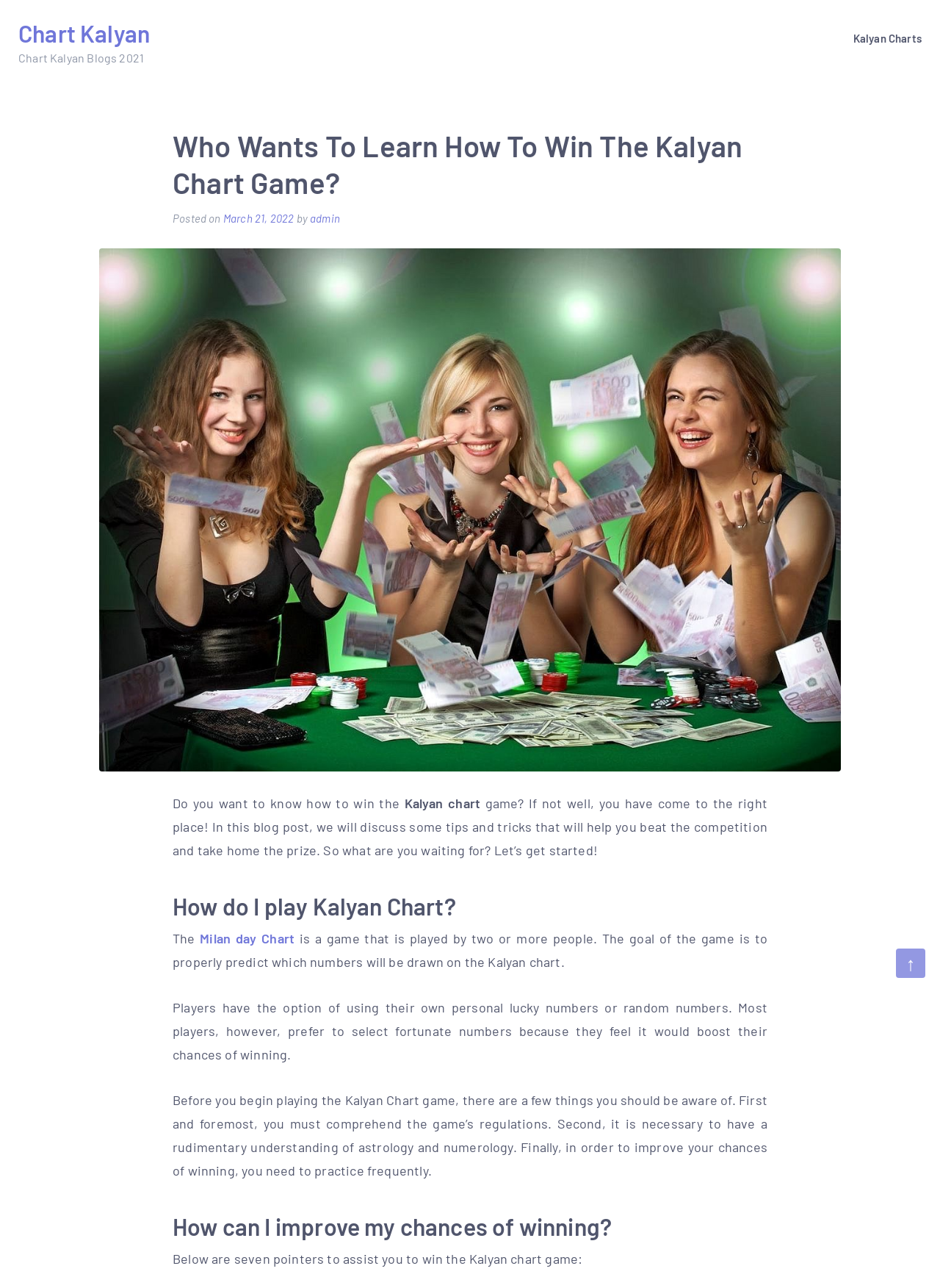Provide the bounding box coordinates for the UI element that is described by this text: "March 21, 2022March 8, 2022". The coordinates should be in the form of four float numbers between 0 and 1: [left, top, right, bottom].

[0.237, 0.164, 0.313, 0.175]